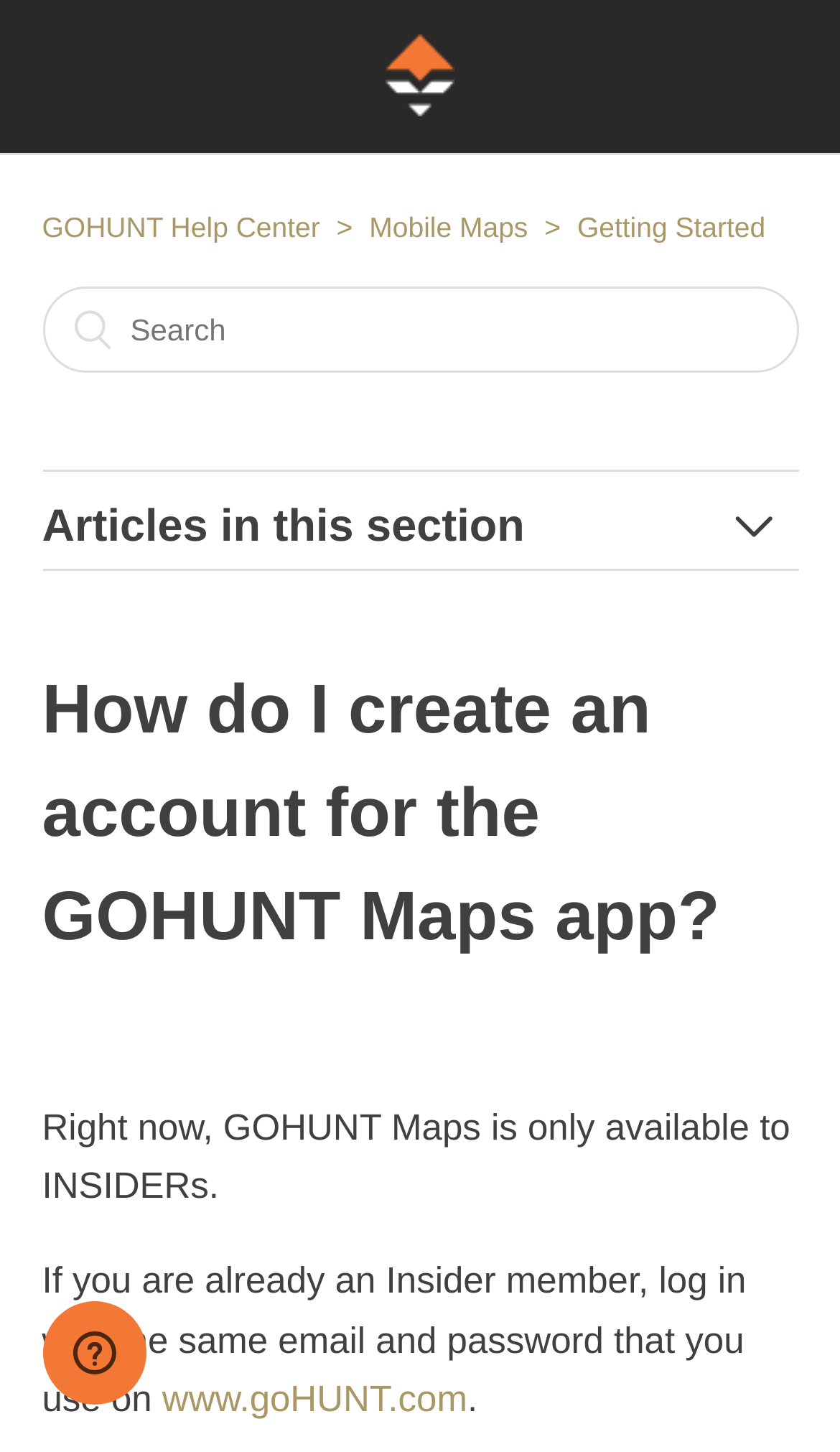How many list items are there in the top navigation bar?
Look at the image and respond to the question as thoroughly as possible.

I counted the number of list items in the top navigation bar, which are 'GOHUNT Help Center', 'Mobile Maps', and 'Getting Started'.